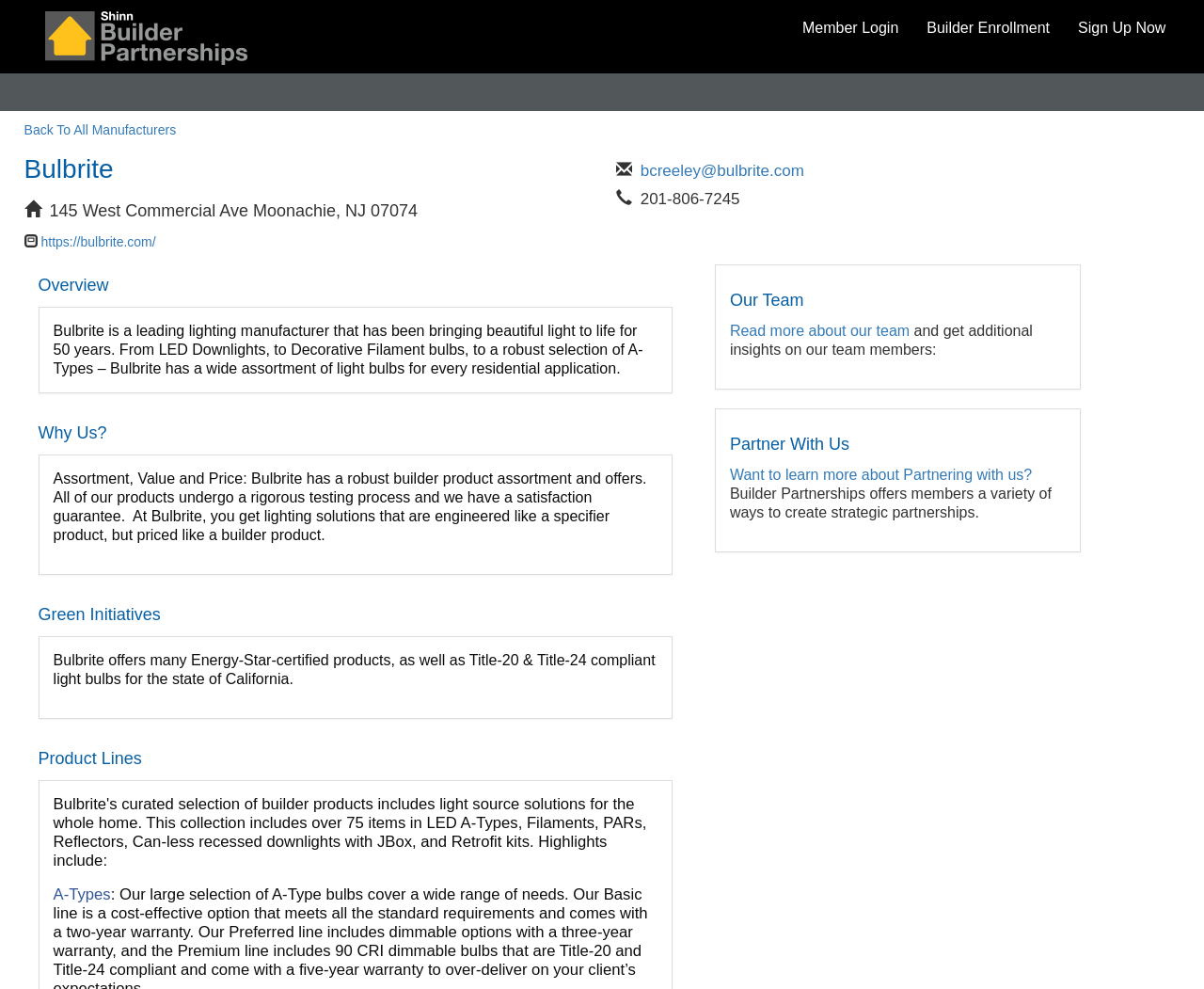What is the purpose of the 'Partner With Us' section?
Carefully analyze the image and provide a detailed answer to the question.

The purpose of the 'Partner With Us' section is to create strategic partnerships, which is mentioned in the StaticText element with bounding box coordinates [0.606, 0.491, 0.873, 0.526].